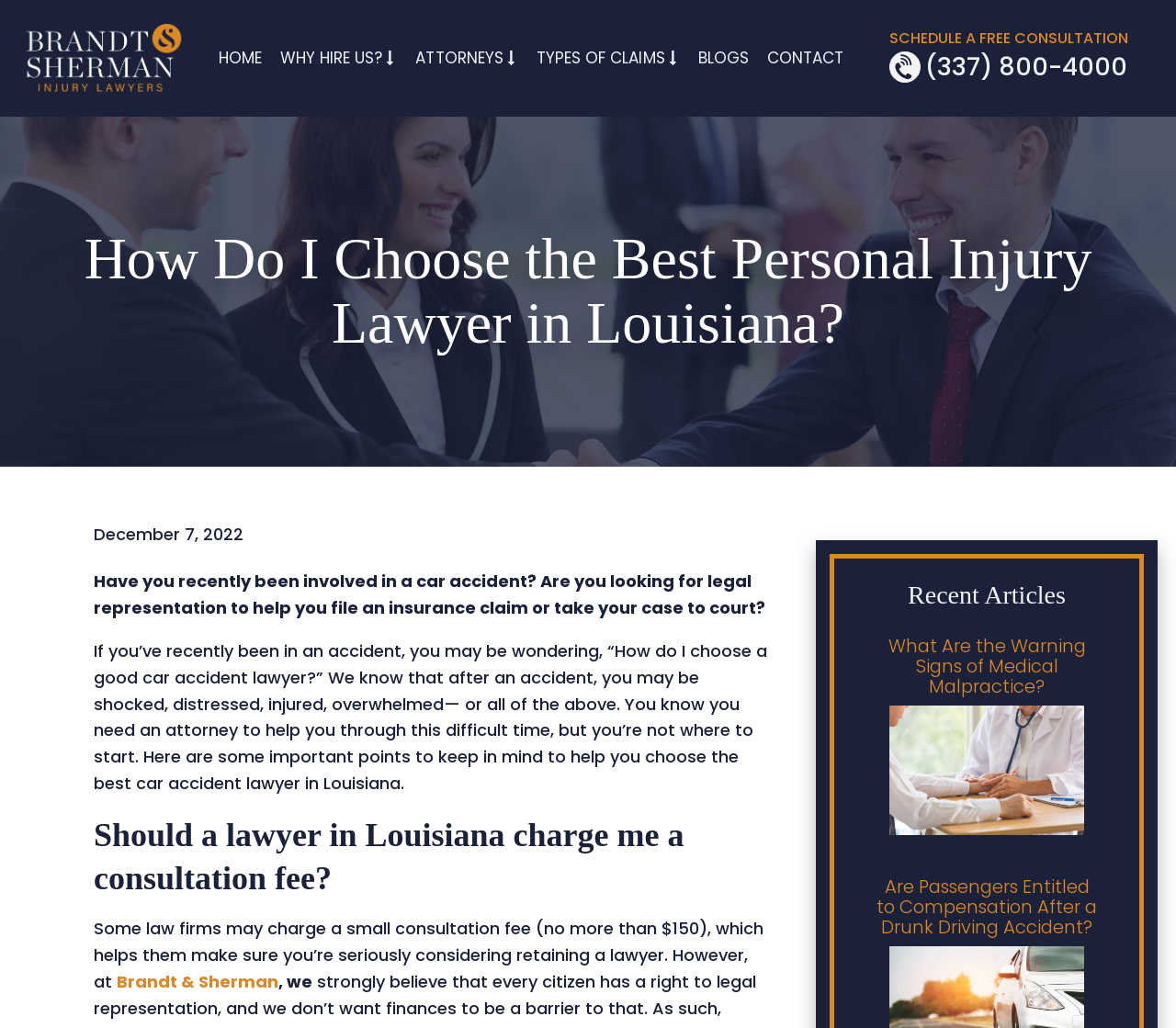Locate and generate the text content of the webpage's heading.

How Do I Choose the Best Personal Injury Lawyer in Louisiana?